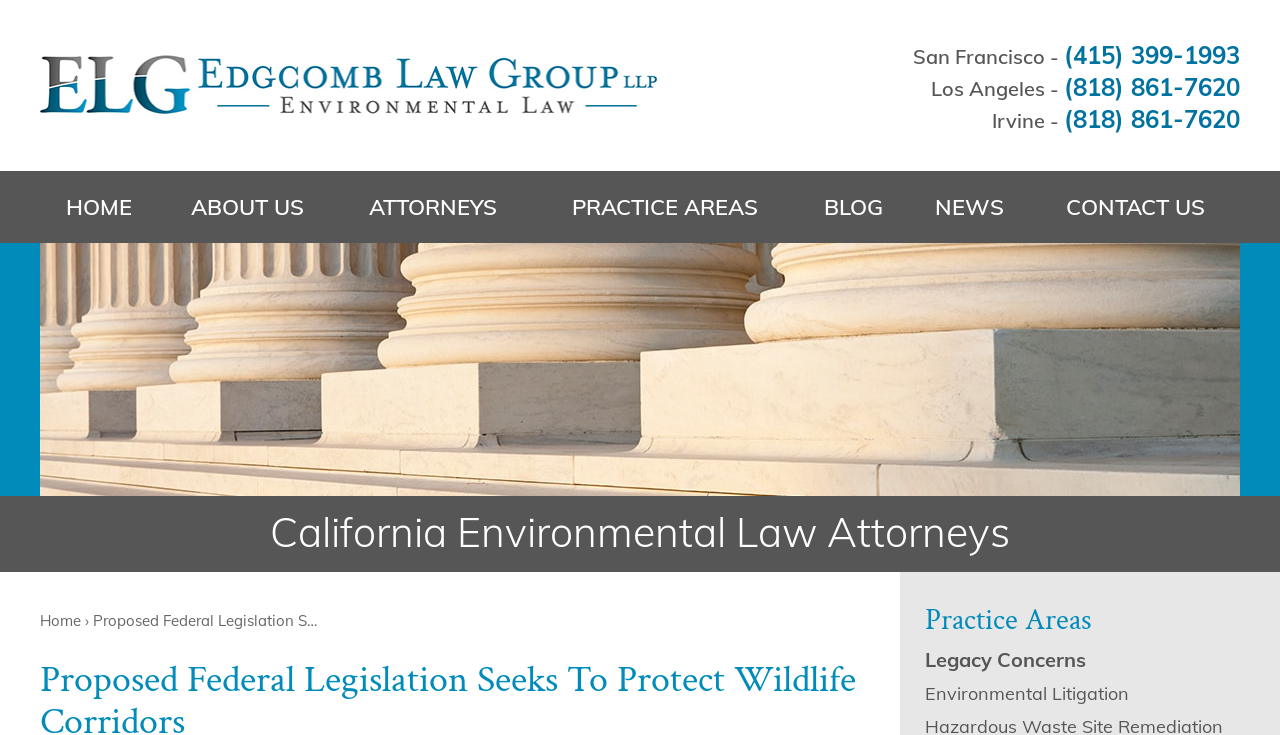Utilize the information from the image to answer the question in detail:
What is the phone number of the Los Angeles office?

I found the phone number of the Los Angeles office by looking at the contact information section of the webpage, where it lists the phone numbers for each office location.